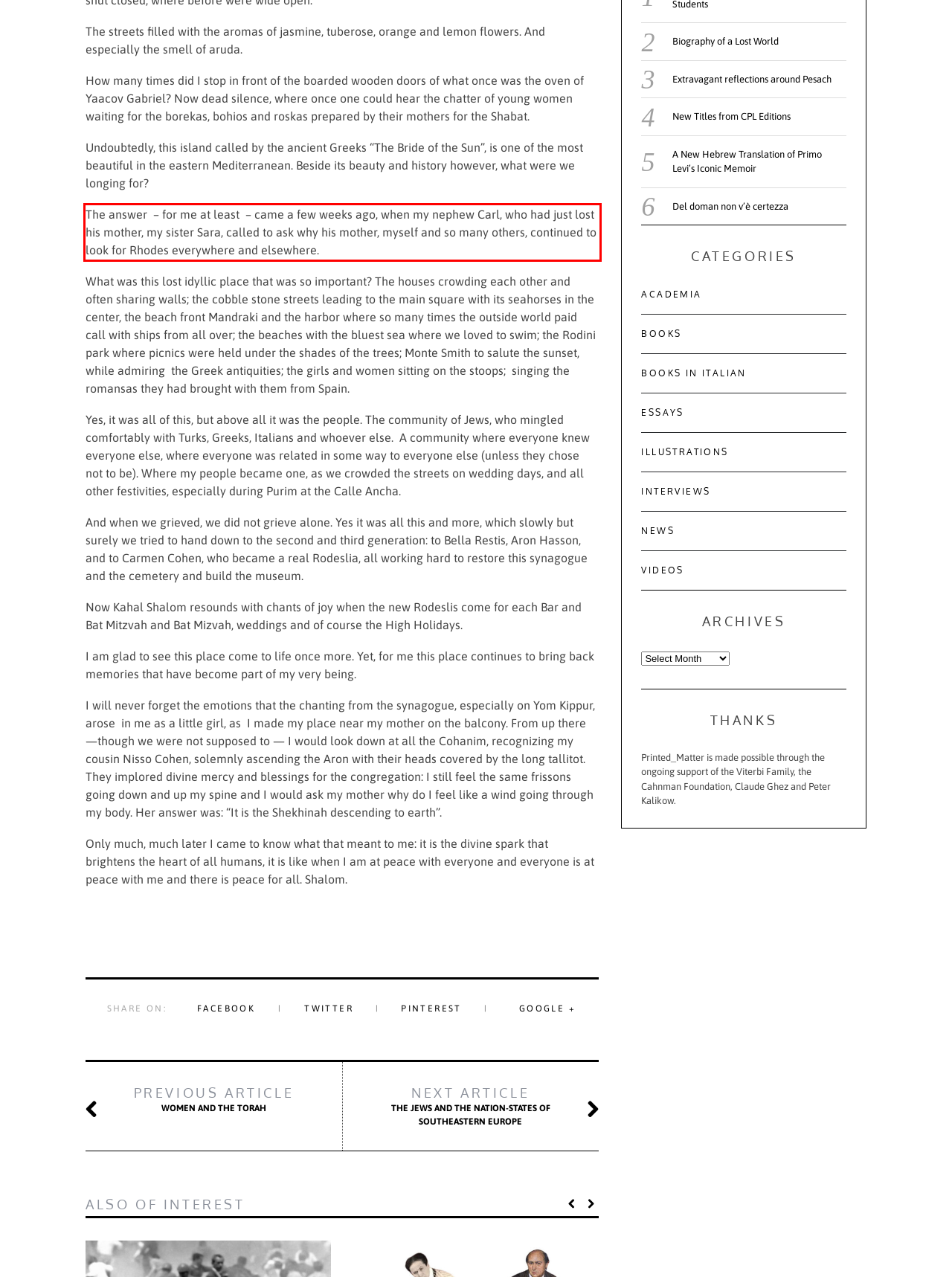You have a screenshot of a webpage with a red bounding box. Identify and extract the text content located inside the red bounding box.

The answer – for me at least – came a few weeks ago, when my nephew Carl, who had just lost his mother, my sister Sara, called to ask why his mother, myself and so many others, continued to look for Rhodes everywhere and elsewhere.